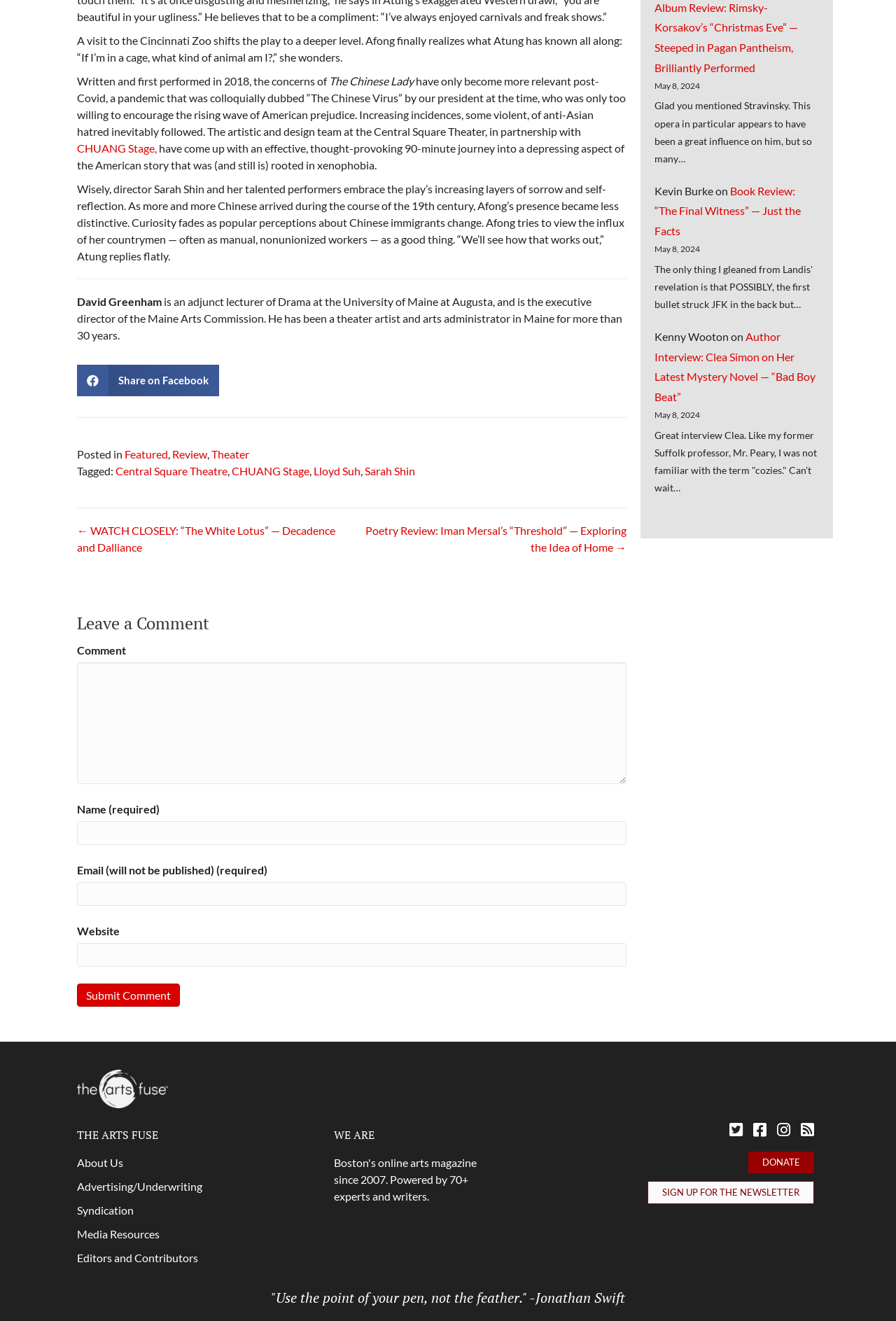Identify the bounding box for the UI element specified in this description: "Facebook". The coordinates must be four float numbers between 0 and 1, formatted as [left, top, right, bottom].

None